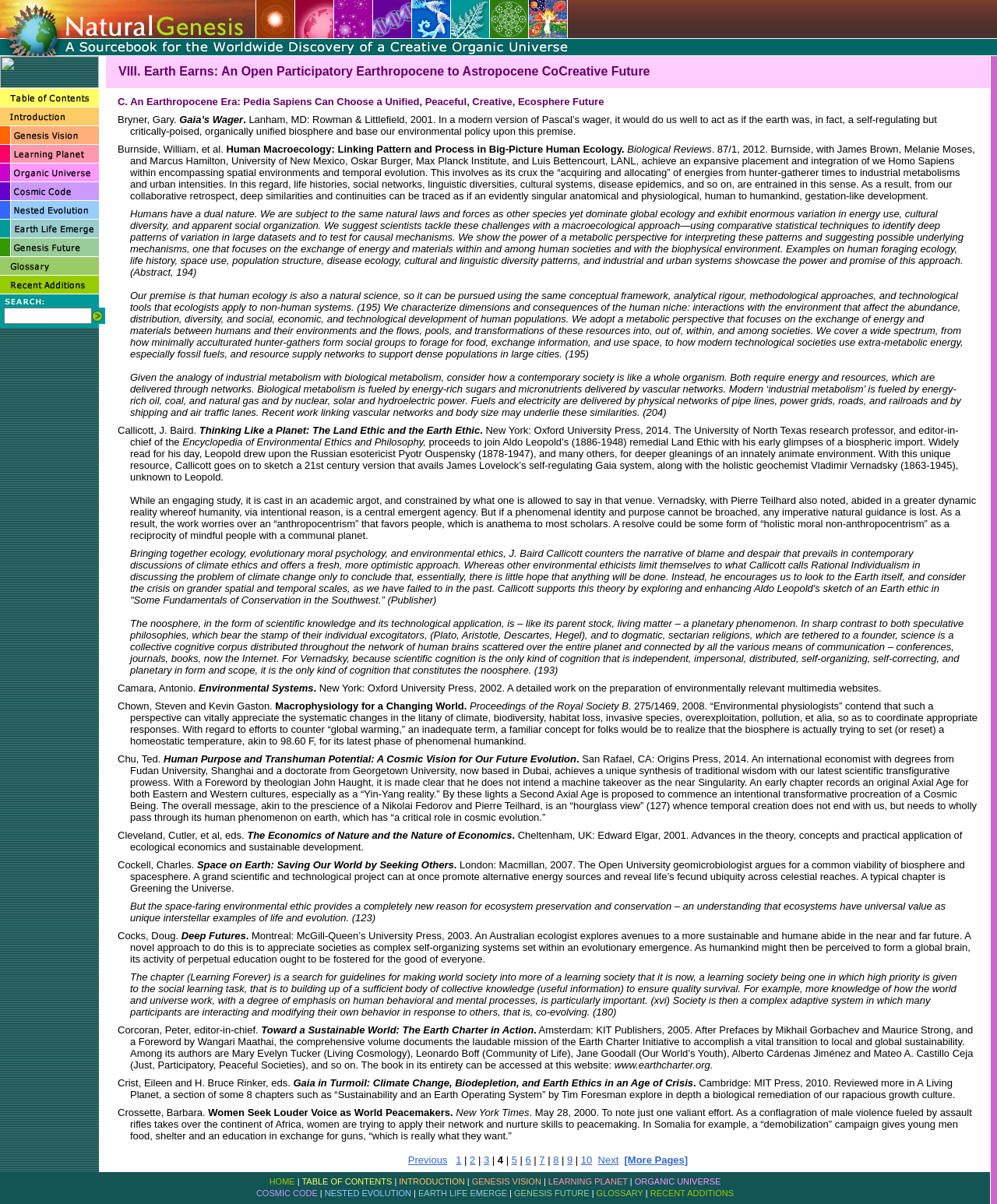Please identify the bounding box coordinates of the region to click in order to complete the task: "Explore the Genesis Vision". The coordinates must be four float numbers between 0 and 1, specified as [left, top, right, bottom].

[0.0, 0.111, 0.099, 0.122]